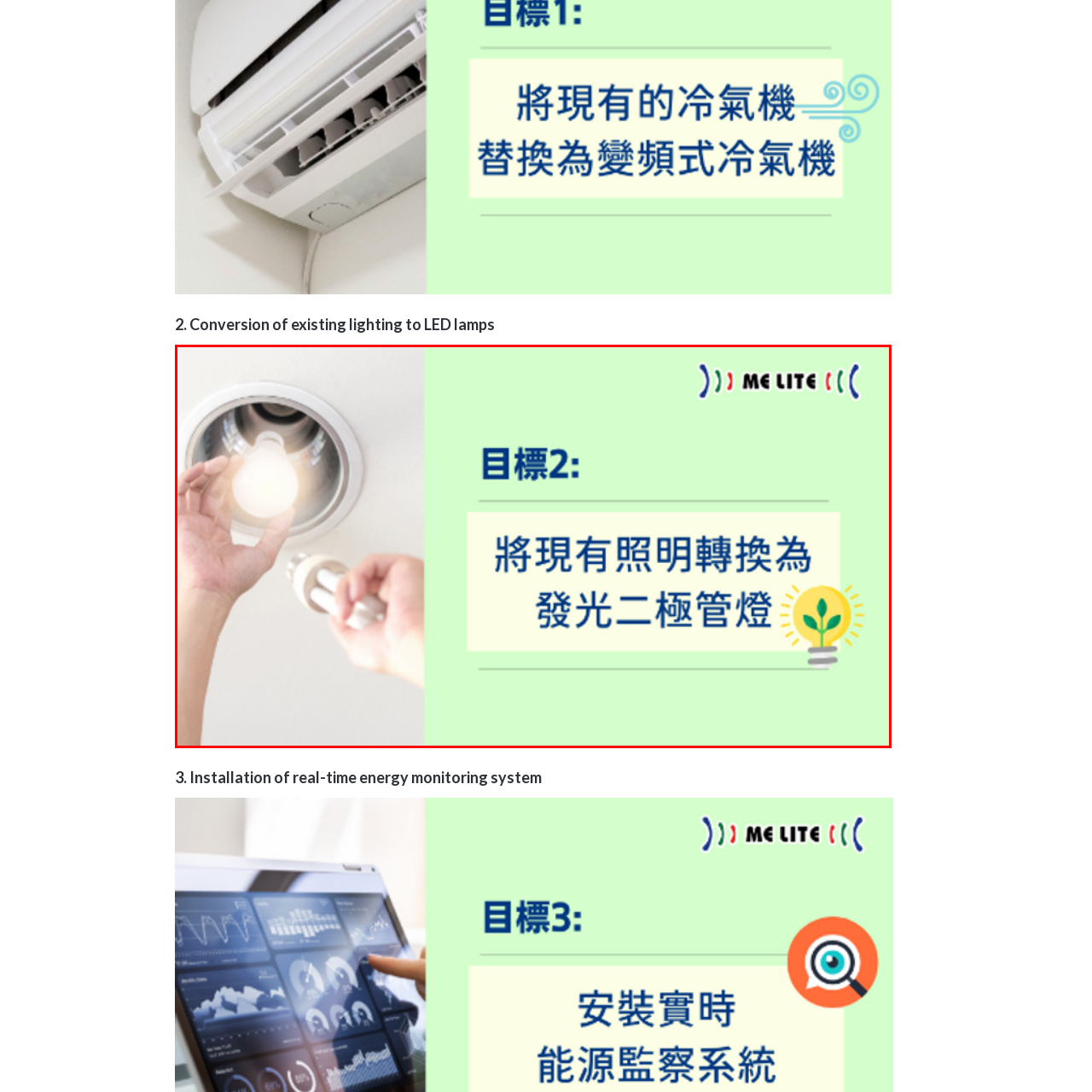Give a detailed narrative of the image enclosed by the red box.

The image features a person reaching upwards to replace an existing light bulb with a new LED lamp, showcasing a focus on energy efficiency and sustainability. Above the individual, a recessed light fixture is visible with a glowing bulb, illustrating the transition to modern lighting technologies. The background is adorned in a soft green hue, complementing the theme of eco-friendliness. 

Accompanying the visual is the text “目標2: 將現有照明轉換為發光二極管燈,” which translates to “Goal 2: Converting existing lighting to LED lamps.” This emphasizes the initiative aimed at promoting the use of LED lighting for enhanced energy efficiency, aligning with broader goals for a greener campus. Additionally, a light bulb icon is featured alongside a plant graphic, symbolizing innovation and sustainability in lighting practices. This image is part of the "Green Campus" initiative by Melite, promoting environmentally friendly upgrades in campus facilities.